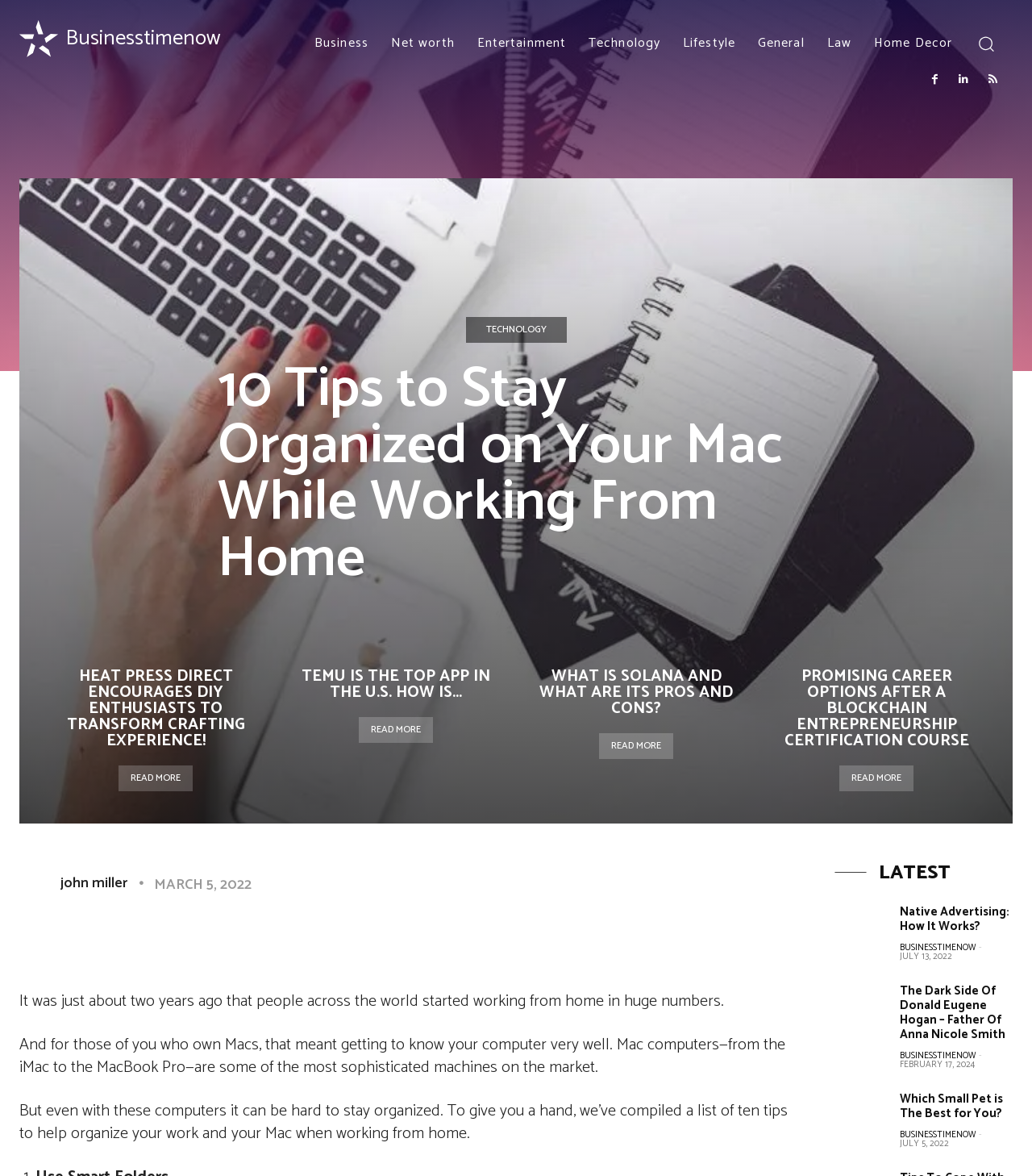What is the website's category?
Refer to the image and give a detailed answer to the question.

Based on the links provided at the top of the webpage, such as 'Business', 'Net worth', 'Entertainment', and 'Technology', it can be inferred that the website's category is Business.